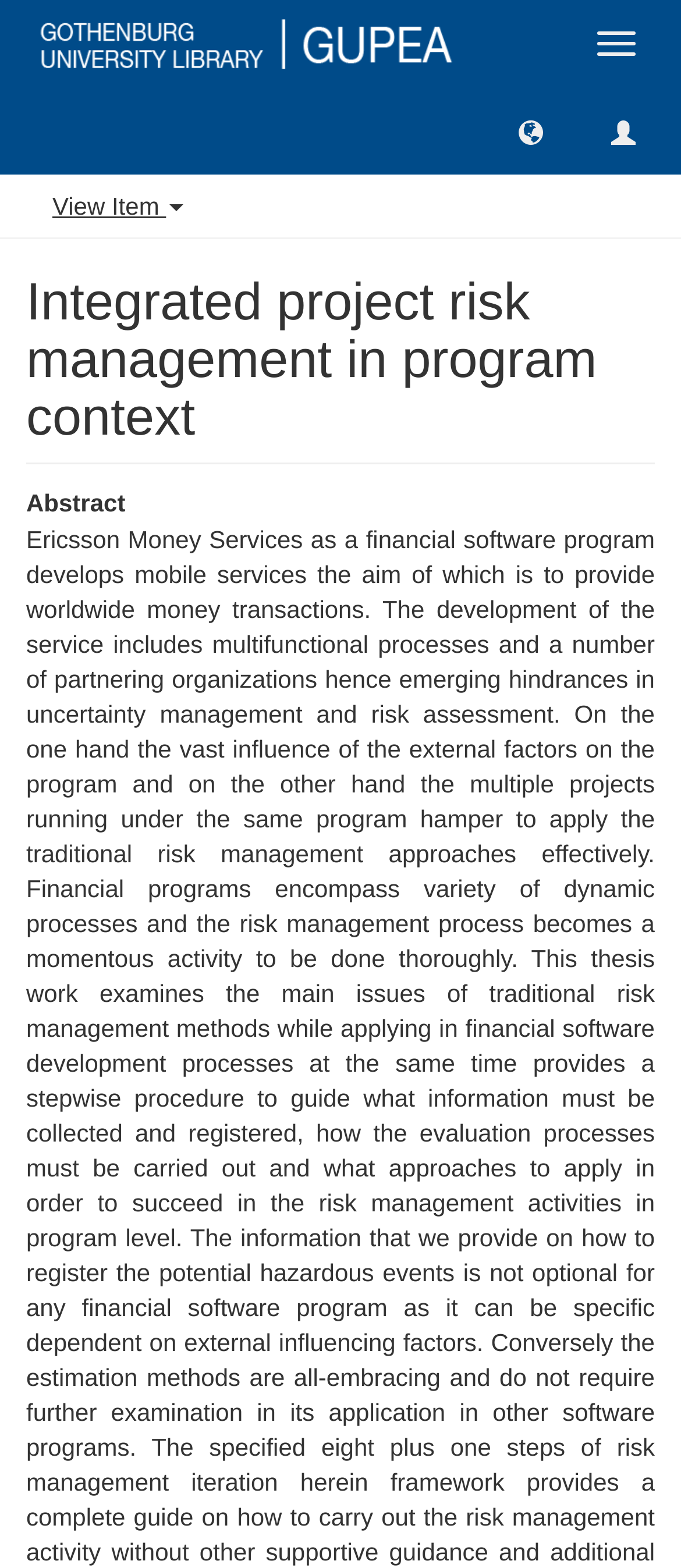Find the bounding box of the element with the following description: "View Item". The coordinates must be four float numbers between 0 and 1, formatted as [left, top, right, bottom].

[0.077, 0.122, 0.27, 0.14]